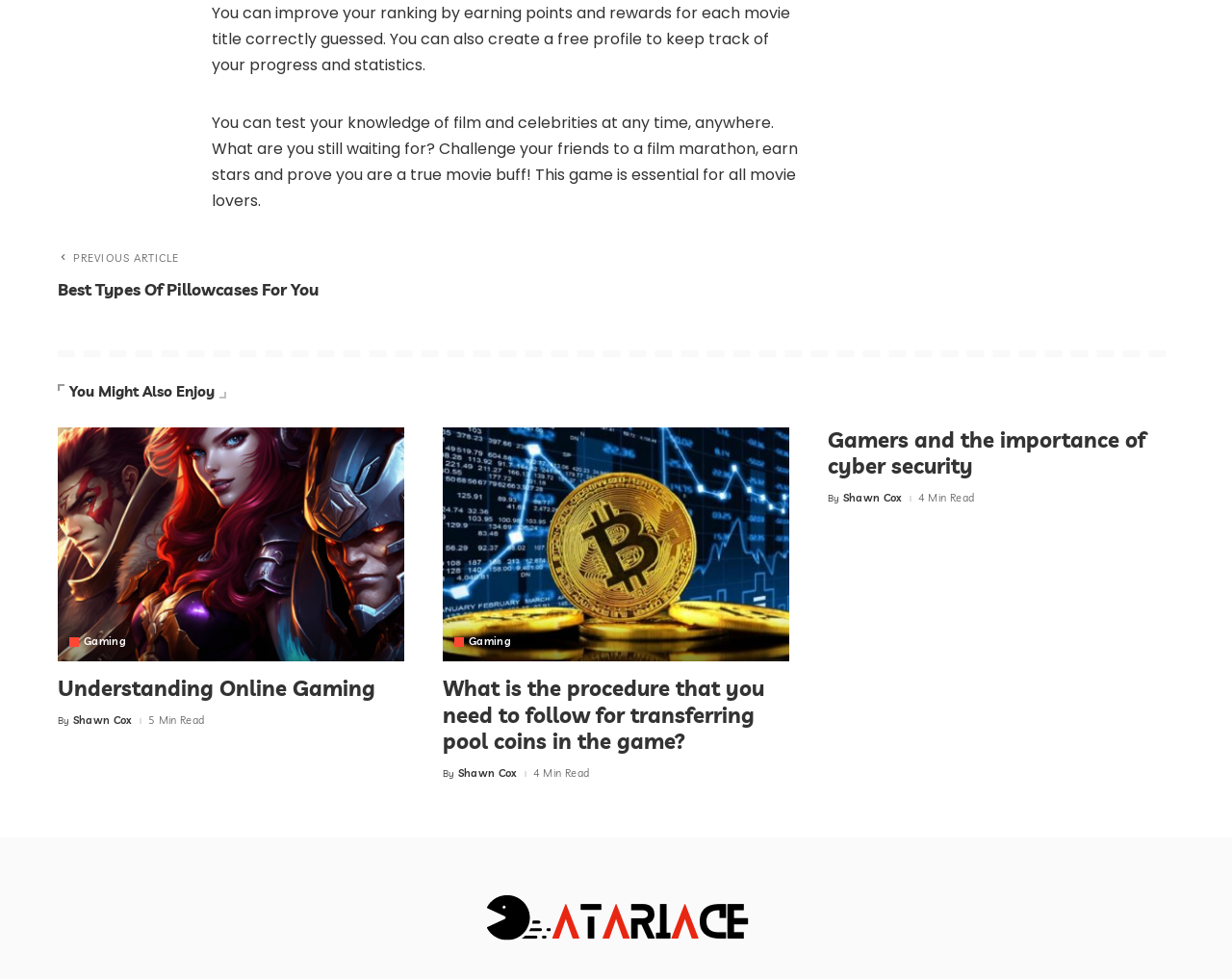What is the topic of the link with the text 'valorant fps boost'?
Based on the visual content, answer with a single word or a brief phrase.

Gaming